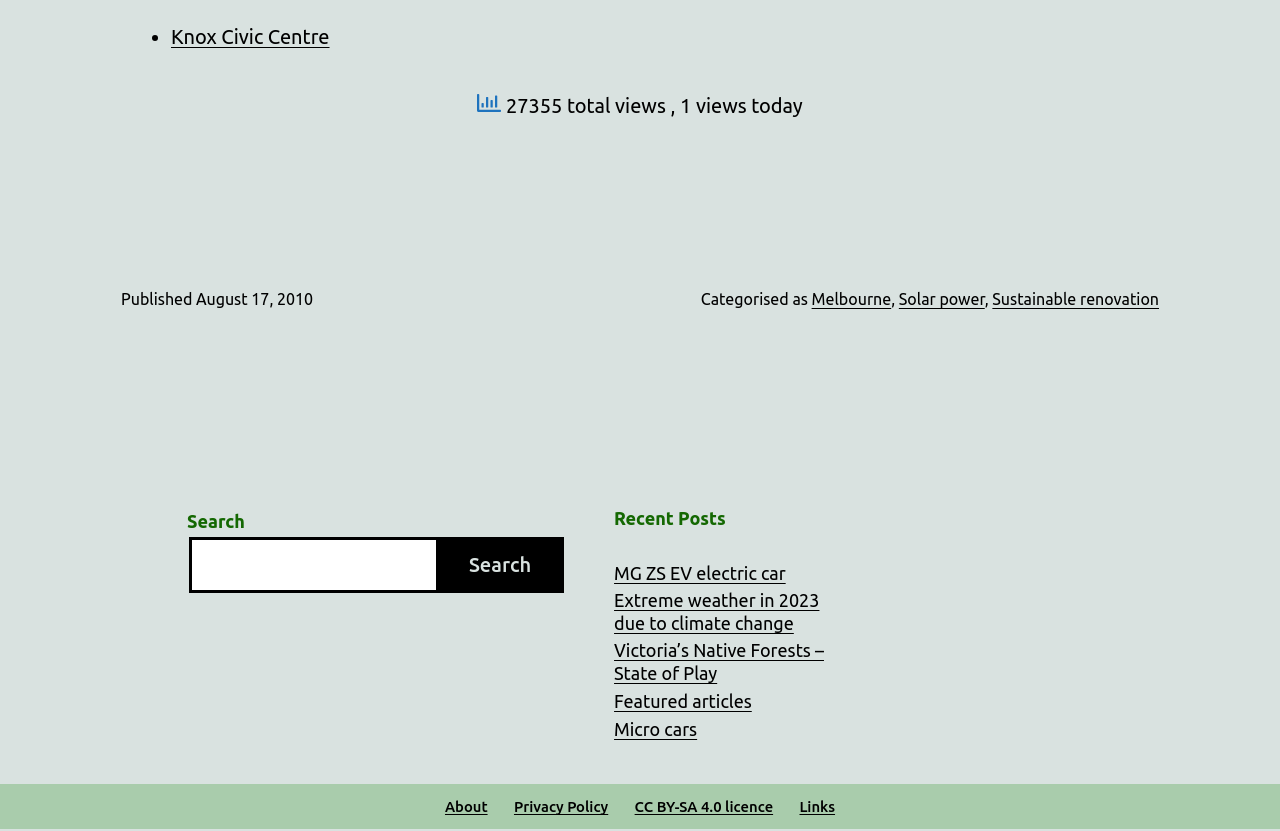Locate the bounding box coordinates of the region to be clicked to comply with the following instruction: "Check secondary menu". The coordinates must be four float numbers between 0 and 1, in the form [left, top, right, bottom].

[0.205, 0.944, 0.795, 0.997]